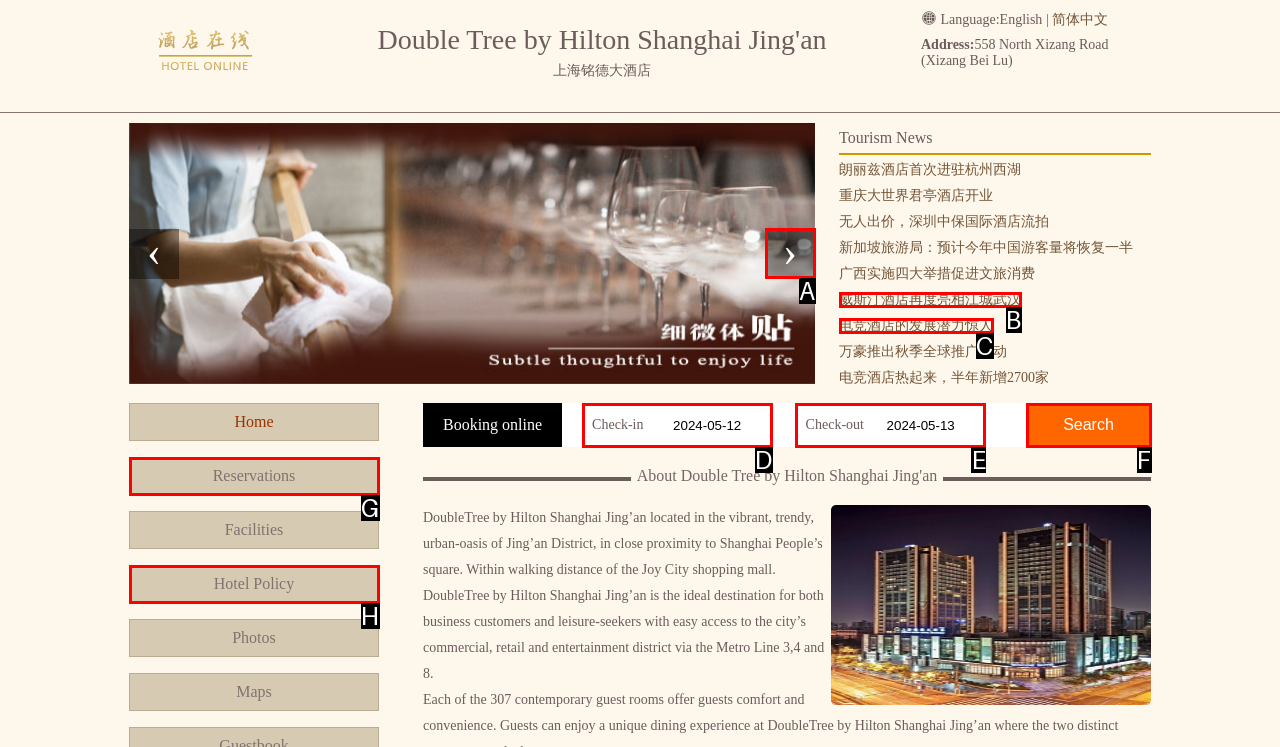Choose the HTML element that best fits the given description: Hotel Policy. Answer by stating the letter of the option.

H